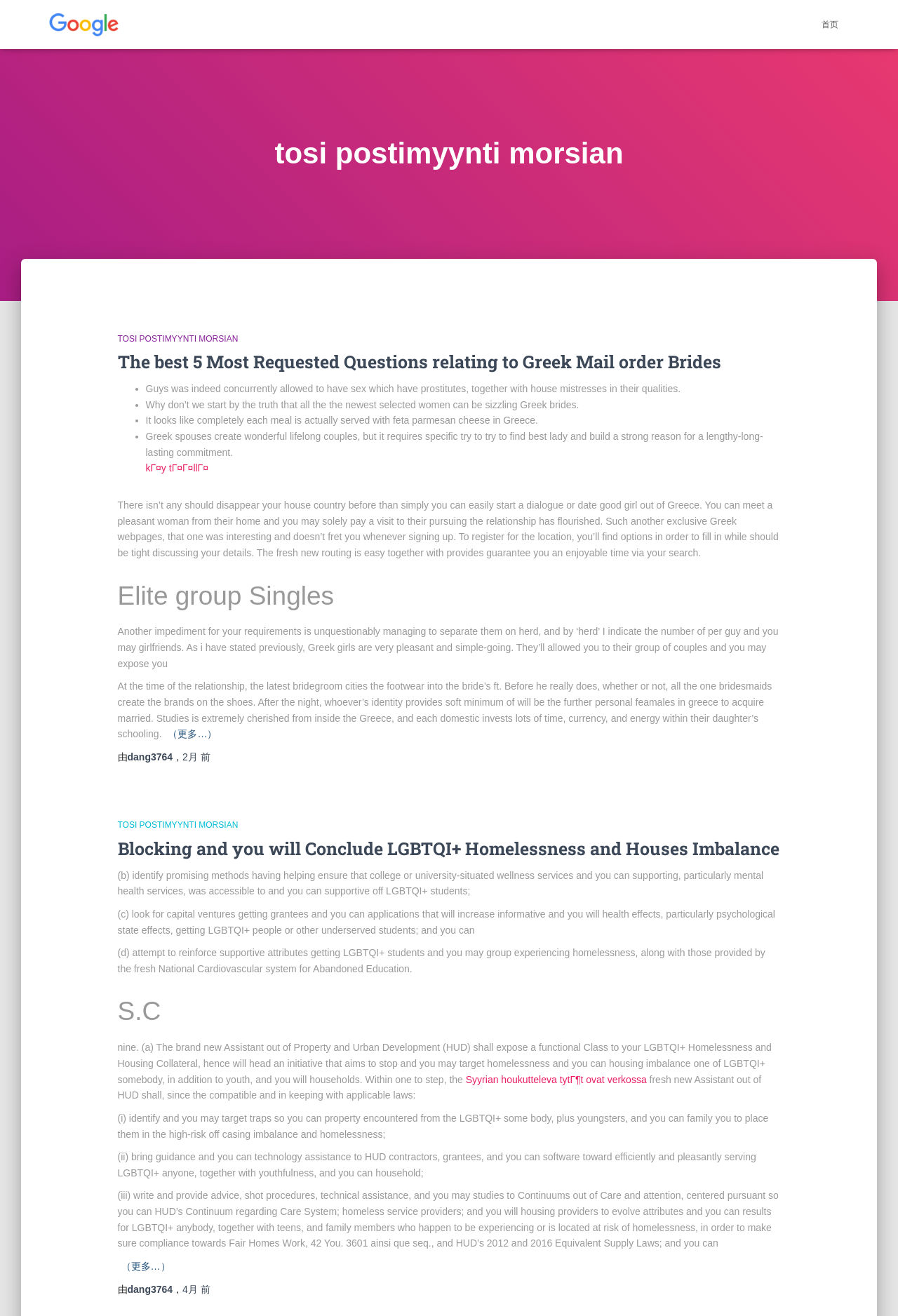Highlight the bounding box coordinates of the element that should be clicked to carry out the following instruction: "click the link to read more about Blocking and you will Conclude LGBTQI+ Homelessness and Houses Imbalance". The coordinates must be given as four float numbers ranging from 0 to 1, i.e., [left, top, right, bottom].

[0.131, 0.636, 0.868, 0.653]